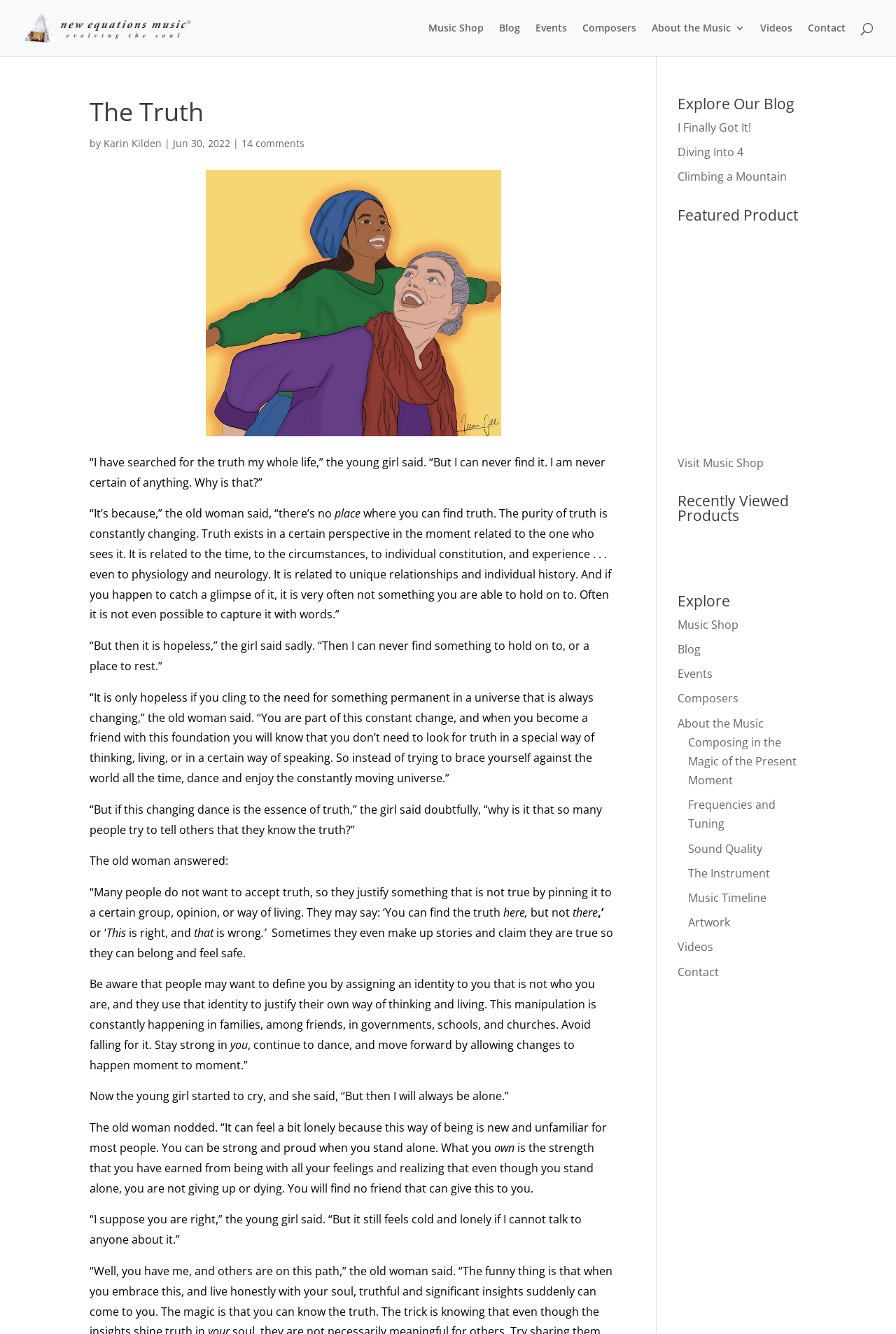Find the bounding box coordinates of the clickable region needed to perform the following instruction: "Click on the 'Music Shop' link". The coordinates should be provided as four float numbers between 0 and 1, i.e., [left, top, right, bottom].

[0.478, 0.017, 0.54, 0.042]